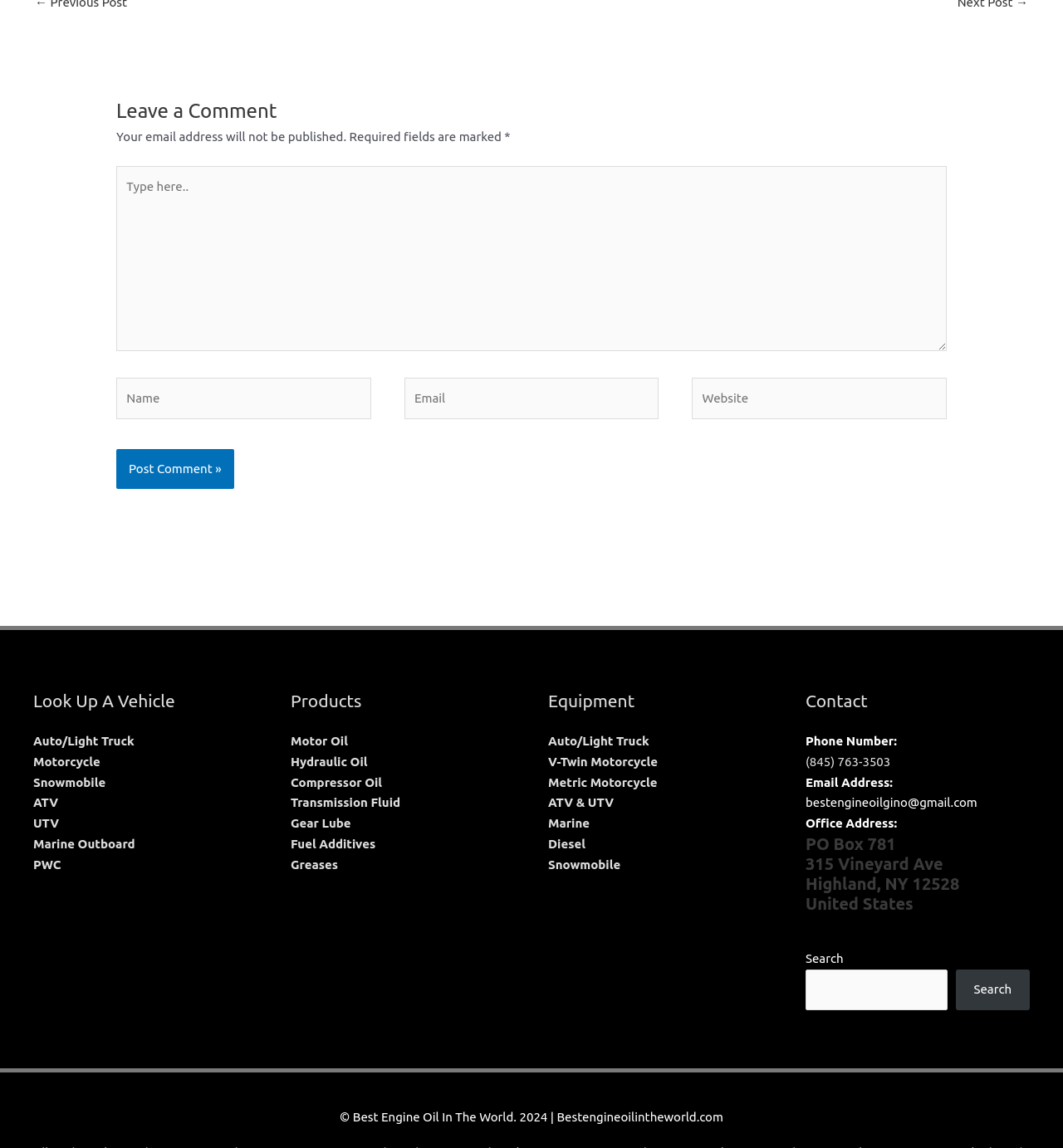Please find the bounding box coordinates of the clickable region needed to complete the following instruction: "Leave a comment". The bounding box coordinates must consist of four float numbers between 0 and 1, i.e., [left, top, right, bottom].

[0.109, 0.082, 0.891, 0.111]